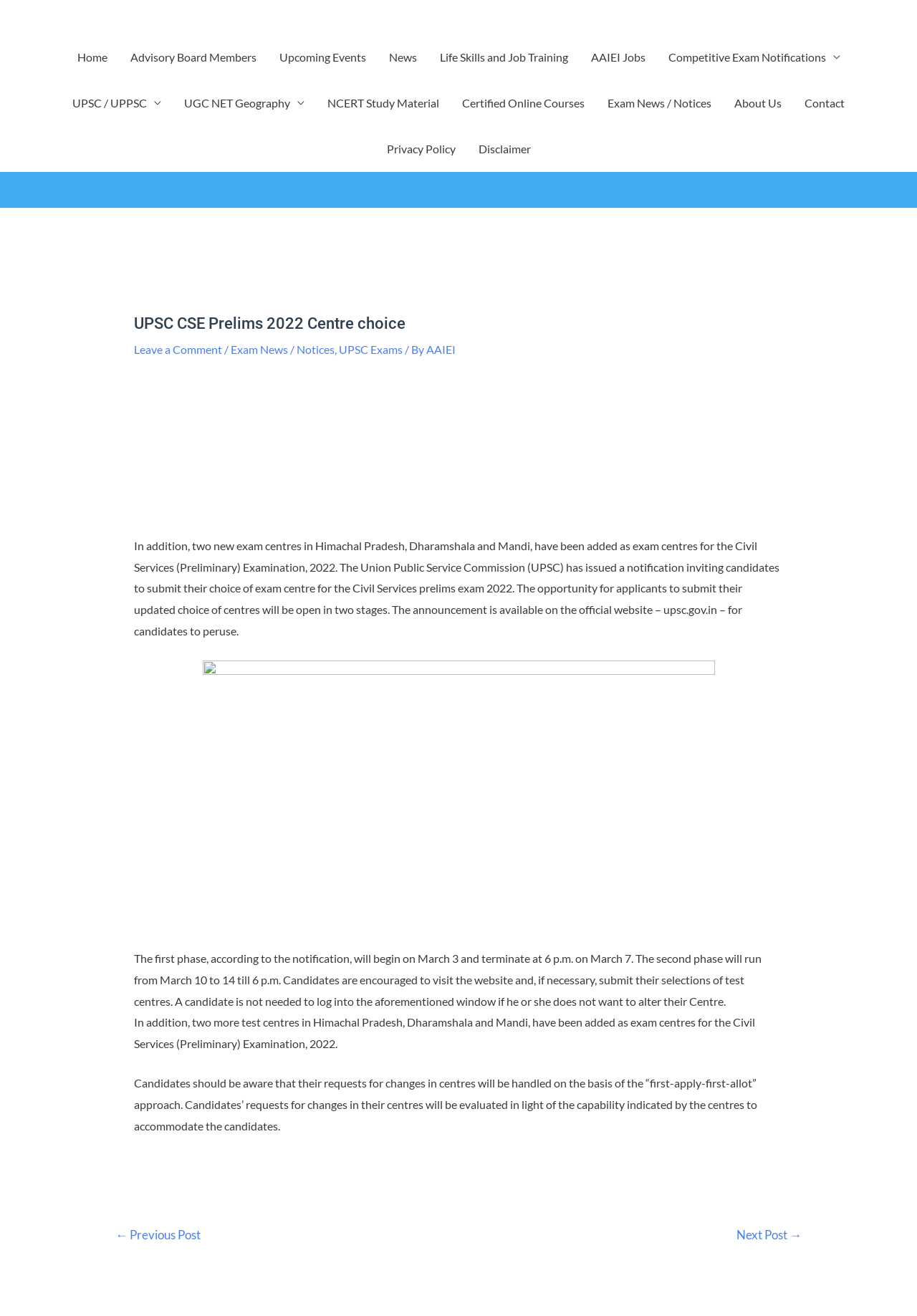Extract the top-level heading from the webpage and provide its text.

UPSC CSE Prelims 2022 Centre choice